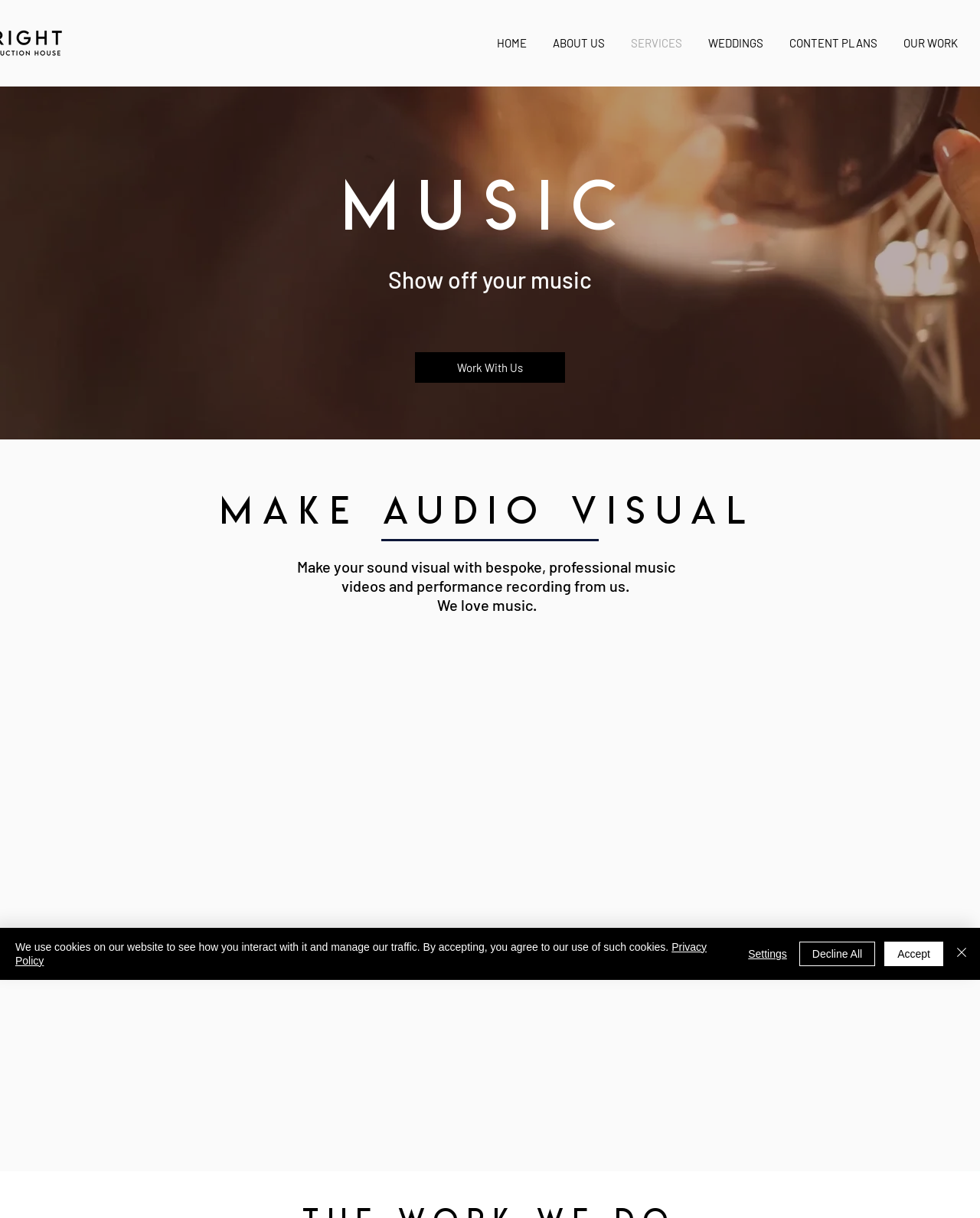Give a one-word or short-phrase answer to the following question: 
What is the tone of the website?

Professional